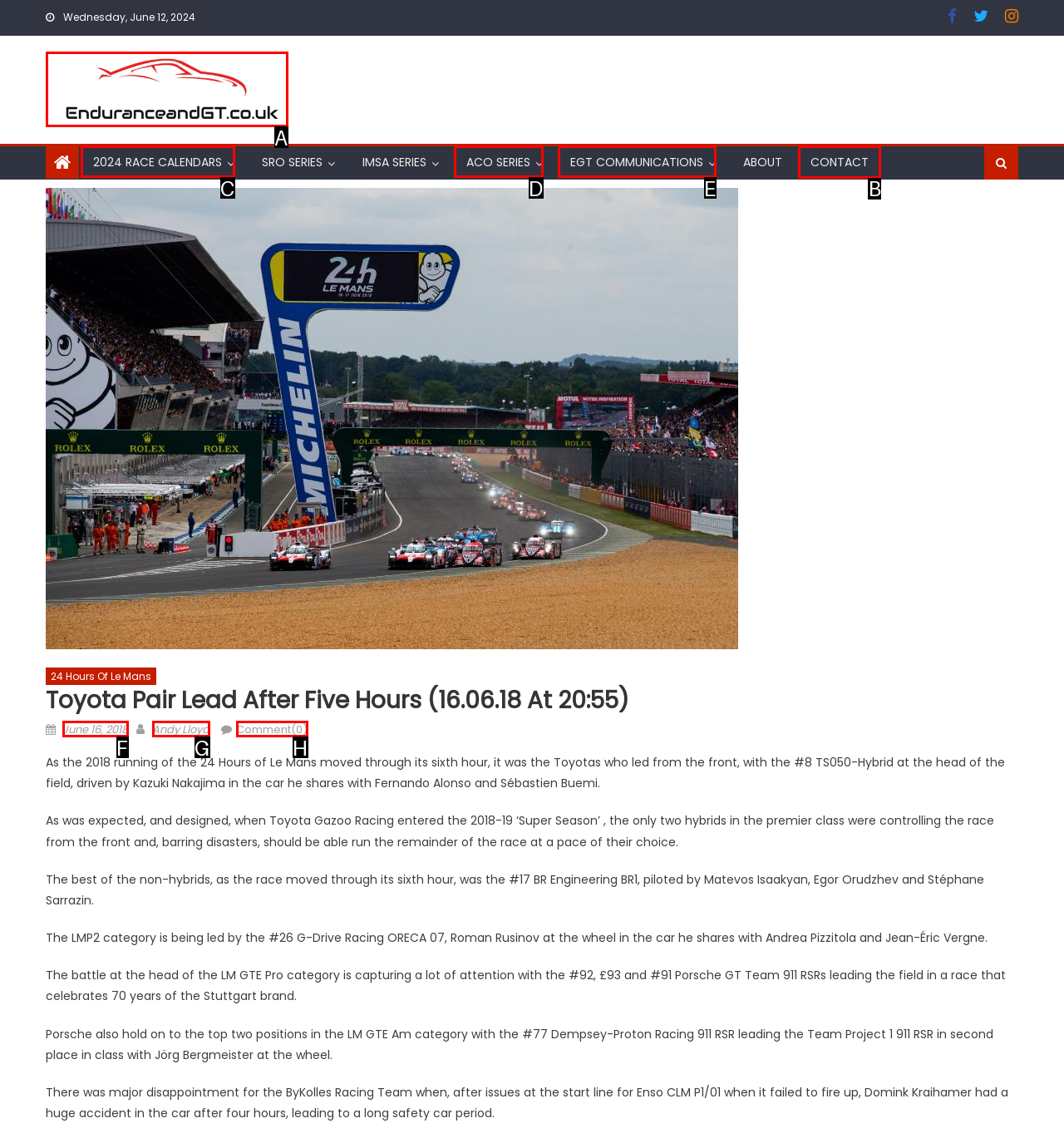Identify the letter of the correct UI element to fulfill the task: Contact the website administrator from the given options in the screenshot.

B